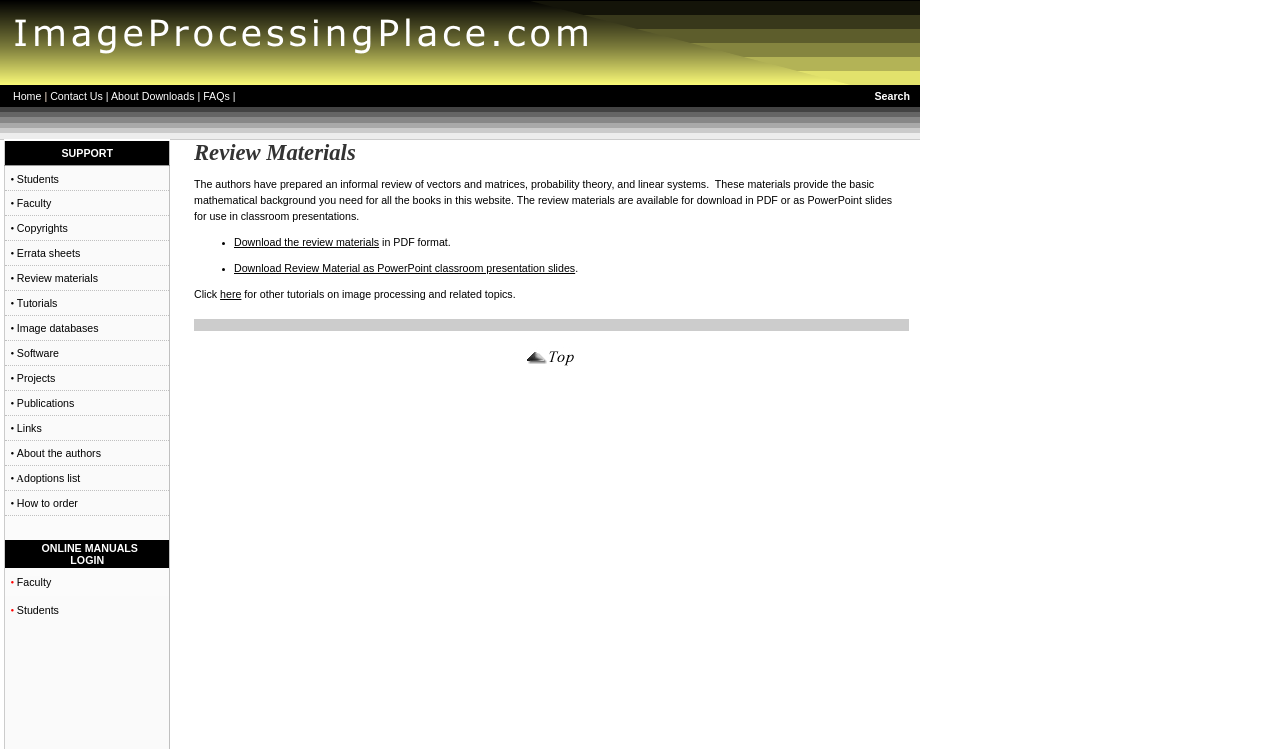Find the bounding box coordinates of the area that needs to be clicked in order to achieve the following instruction: "Go to Students". The coordinates should be specified as four float numbers between 0 and 1, i.e., [left, top, right, bottom].

[0.008, 0.231, 0.046, 0.247]